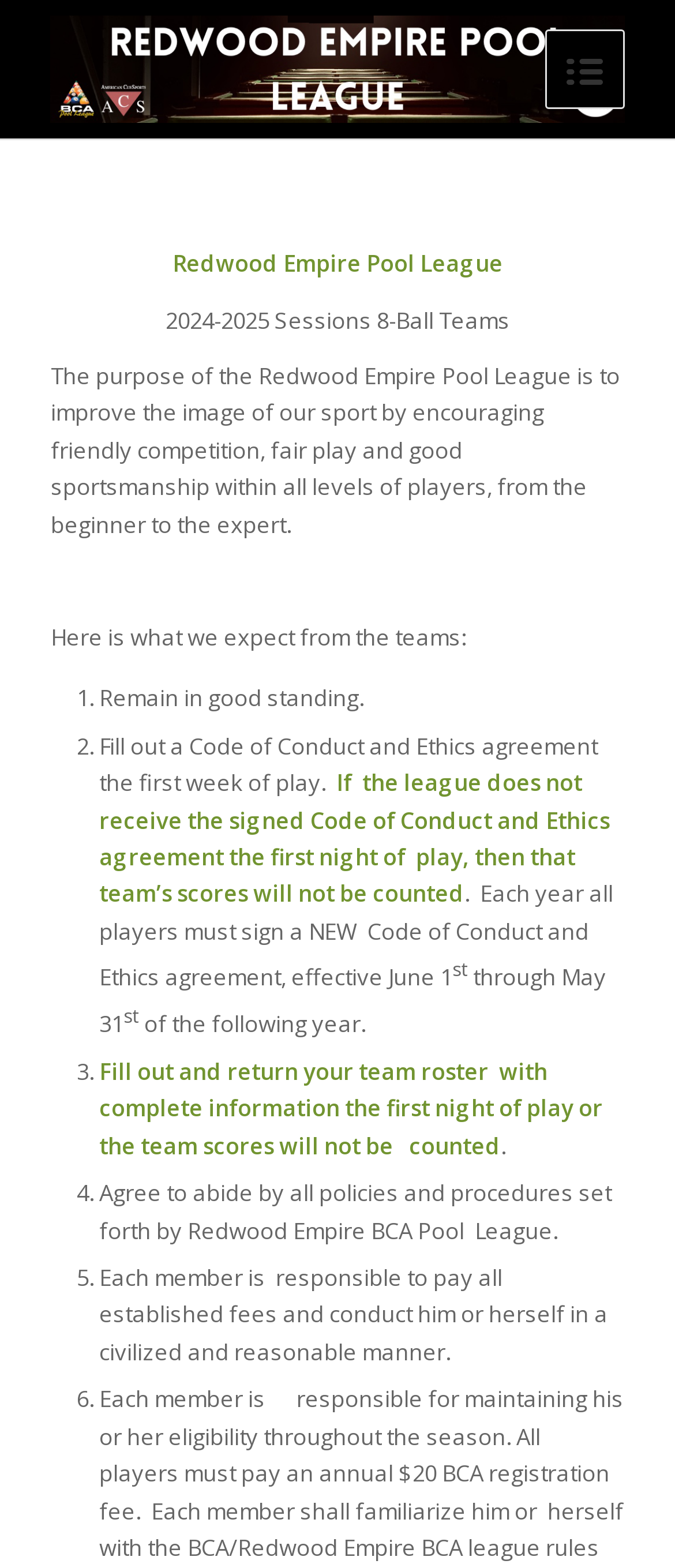What is required from teams on the first night of play?
Refer to the image and offer an in-depth and detailed answer to the question.

According to the webpage, teams are required to fill out a Code of Conduct and Ethics agreement and return their team roster with complete information on the first night of play. If not, their scores will not be counted.